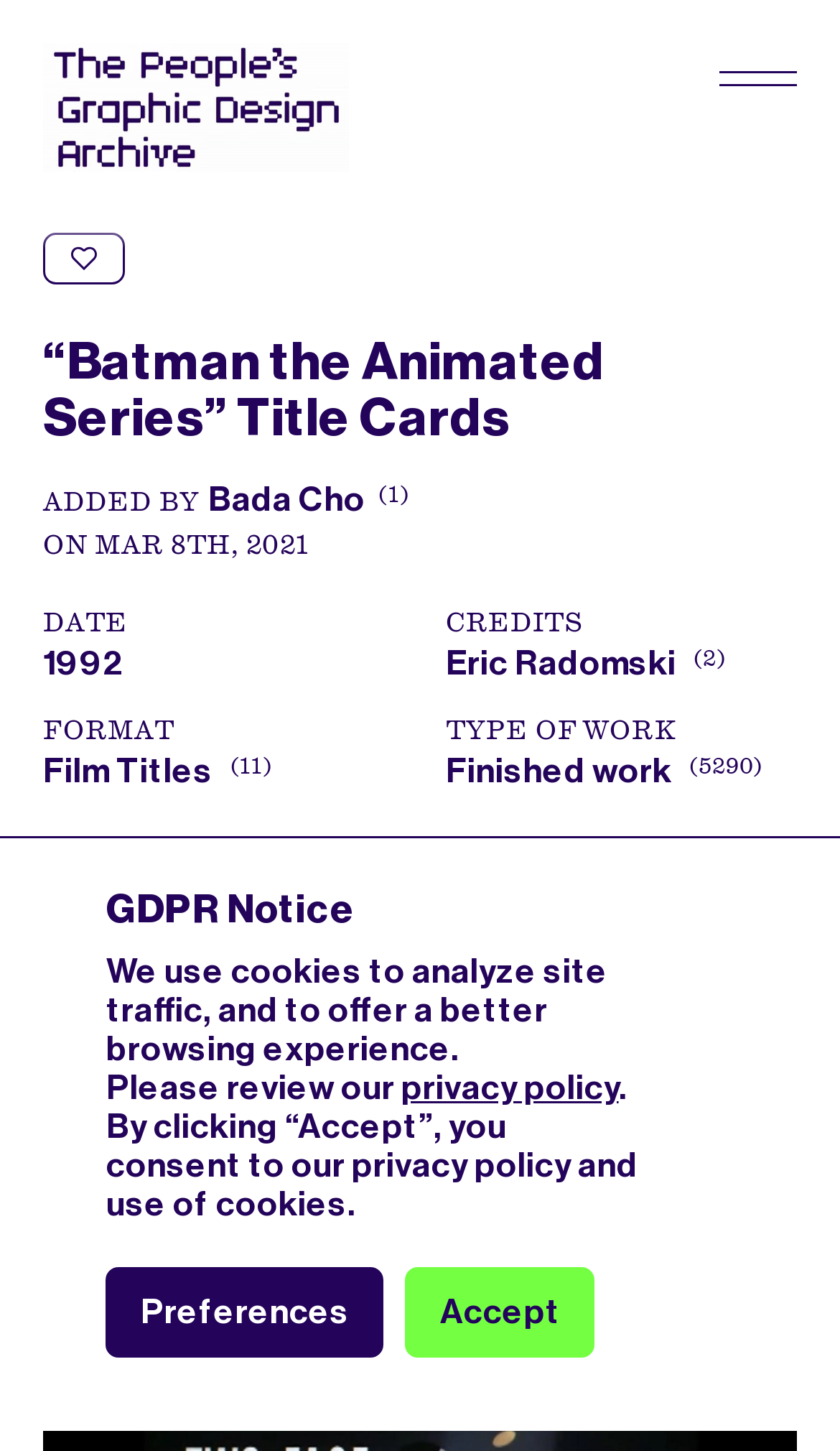Determine the bounding box coordinates of the section to be clicked to follow the instruction: "Check the credits". The coordinates should be given as four float numbers between 0 and 1, formatted as [left, top, right, bottom].

[0.531, 0.442, 0.859, 0.471]